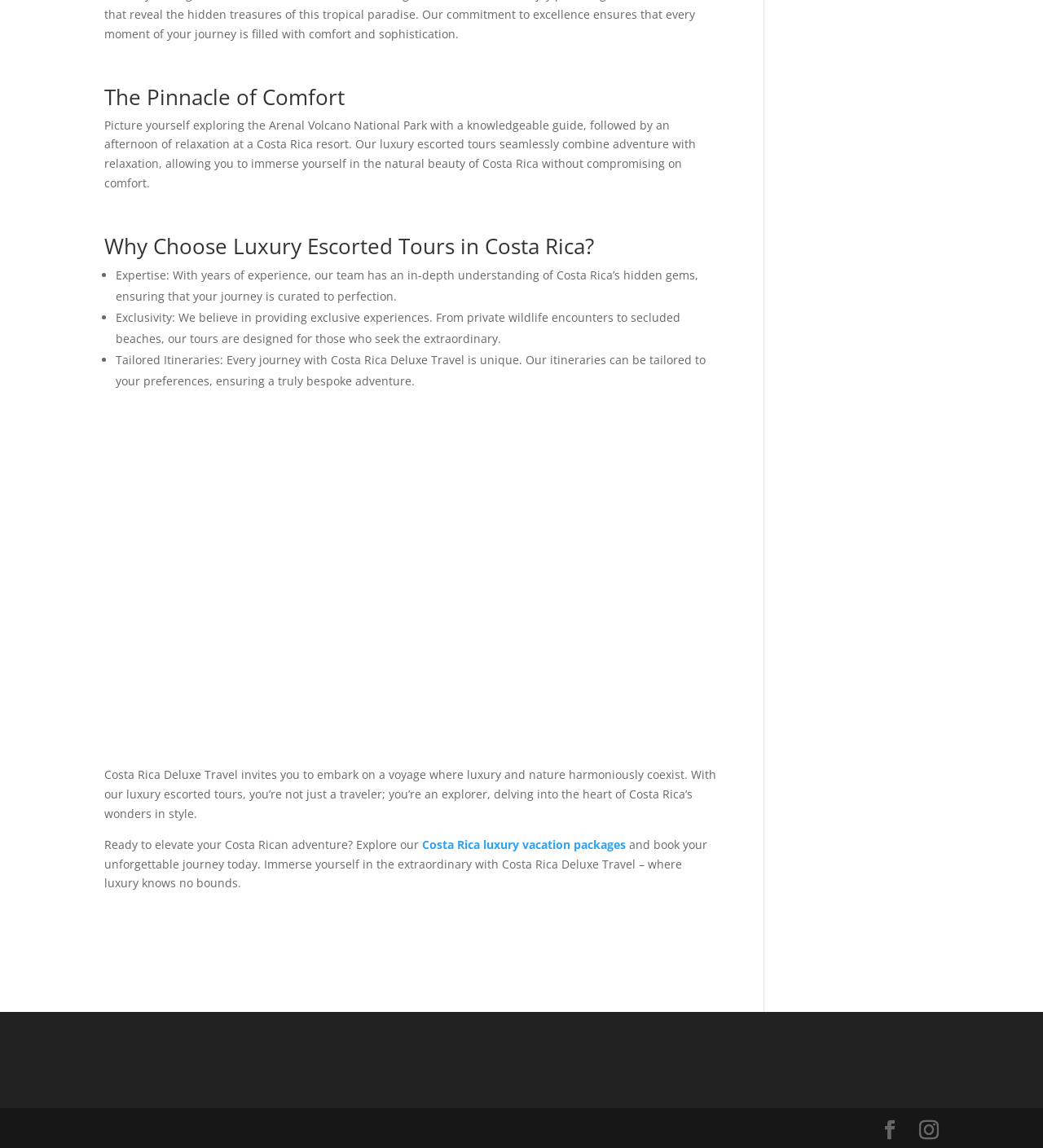What is the benefit of choosing luxury escorted tours?
Using the details shown in the screenshot, provide a comprehensive answer to the question.

According to the webpage, the benefits of choosing luxury escorted tours include expertise, exclusivity, and tailored itineraries, as mentioned in the bullet points under the heading 'Why Choose Luxury Escorted Tours in Costa Rica?'.